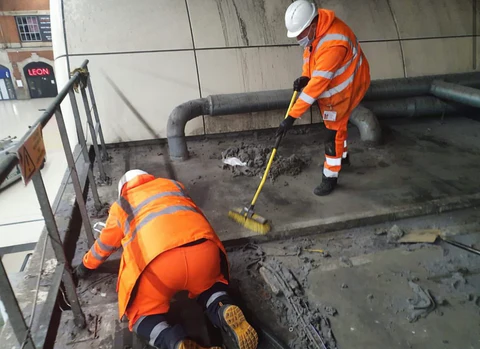Detail every aspect of the image in your description.

The image depicts two workers engaged in cleaning a commercial building. They are wearing bright orange safety uniforms with reflective stripes and white hard hats, underscoring their commitment to workplace safety. One worker is on their knees, scrubbing the floor surface, while the other stands nearby, using a broom to sweep away debris. This scene highlights the importance of professional cleaning services in maintaining the cleanliness and safety of commercial properties. The image complements the text description that emphasizes the expertise of cleaning teams, the various techniques employed, and the extensive coverage provided across the UK for commercial window cleaning and maintenance services.